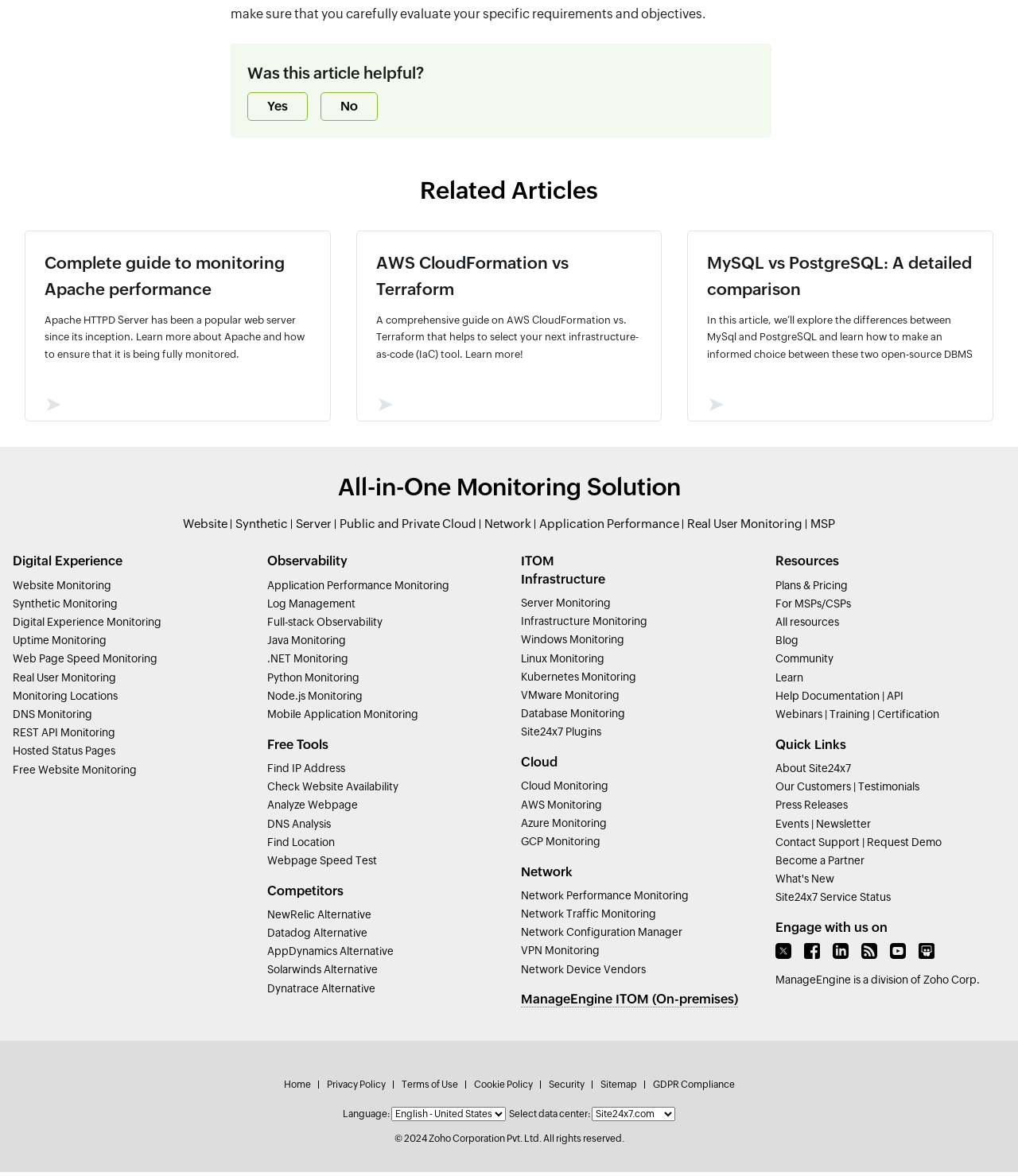What is the purpose of the 'Yes' and 'No' buttons?
Kindly offer a detailed explanation using the data available in the image.

The 'Yes' and 'No' buttons are located at the top of the webpage, next to the question 'Was this article helpful?'. Their purpose is to allow users to provide feedback on the helpfulness of the article.